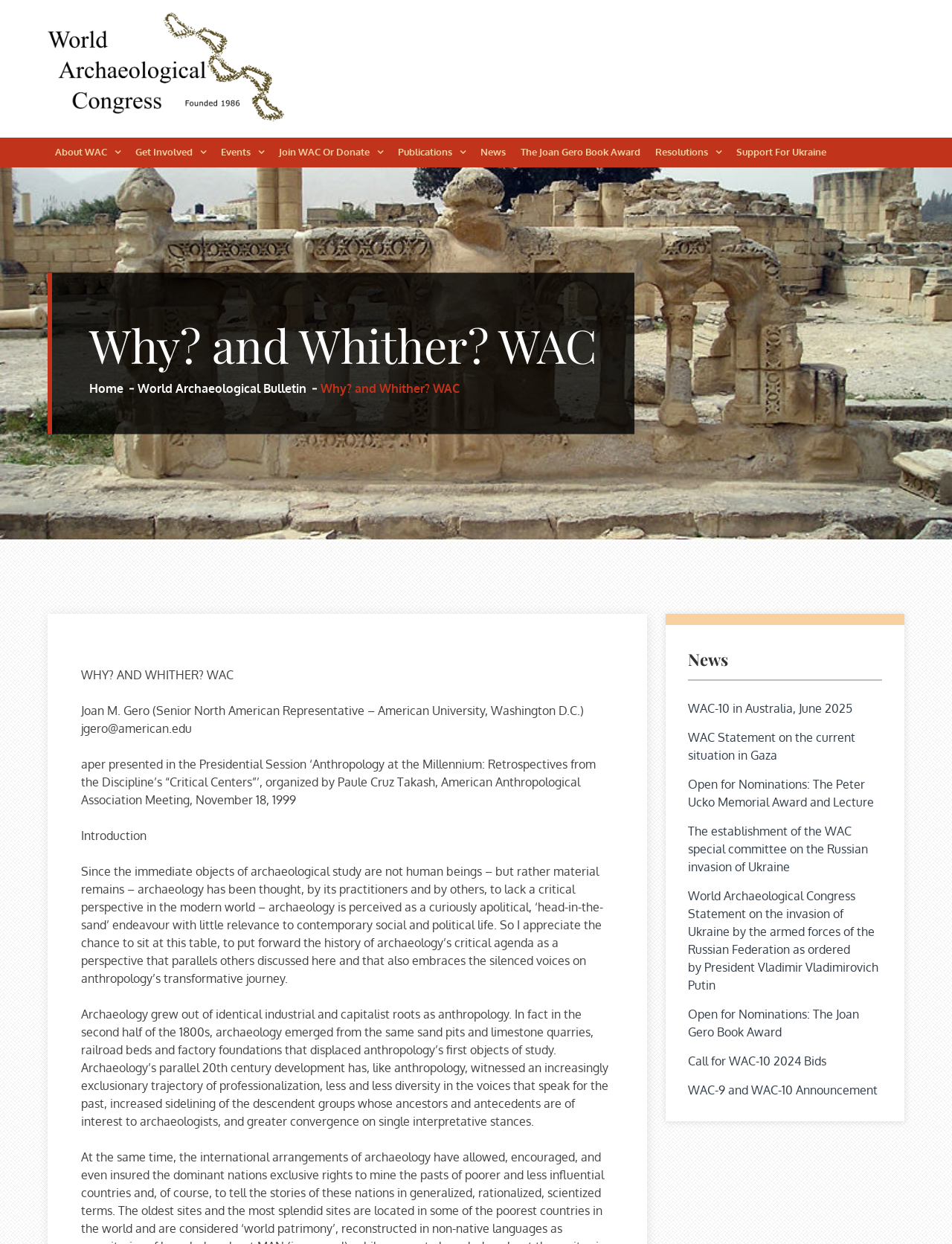Using the element description The Joan Gero Book Award, predict the bounding box coordinates for the UI element. Provide the coordinates in (top-left x, top-left y, bottom-right x, bottom-right y) format with values ranging from 0 to 1.

[0.539, 0.111, 0.68, 0.134]